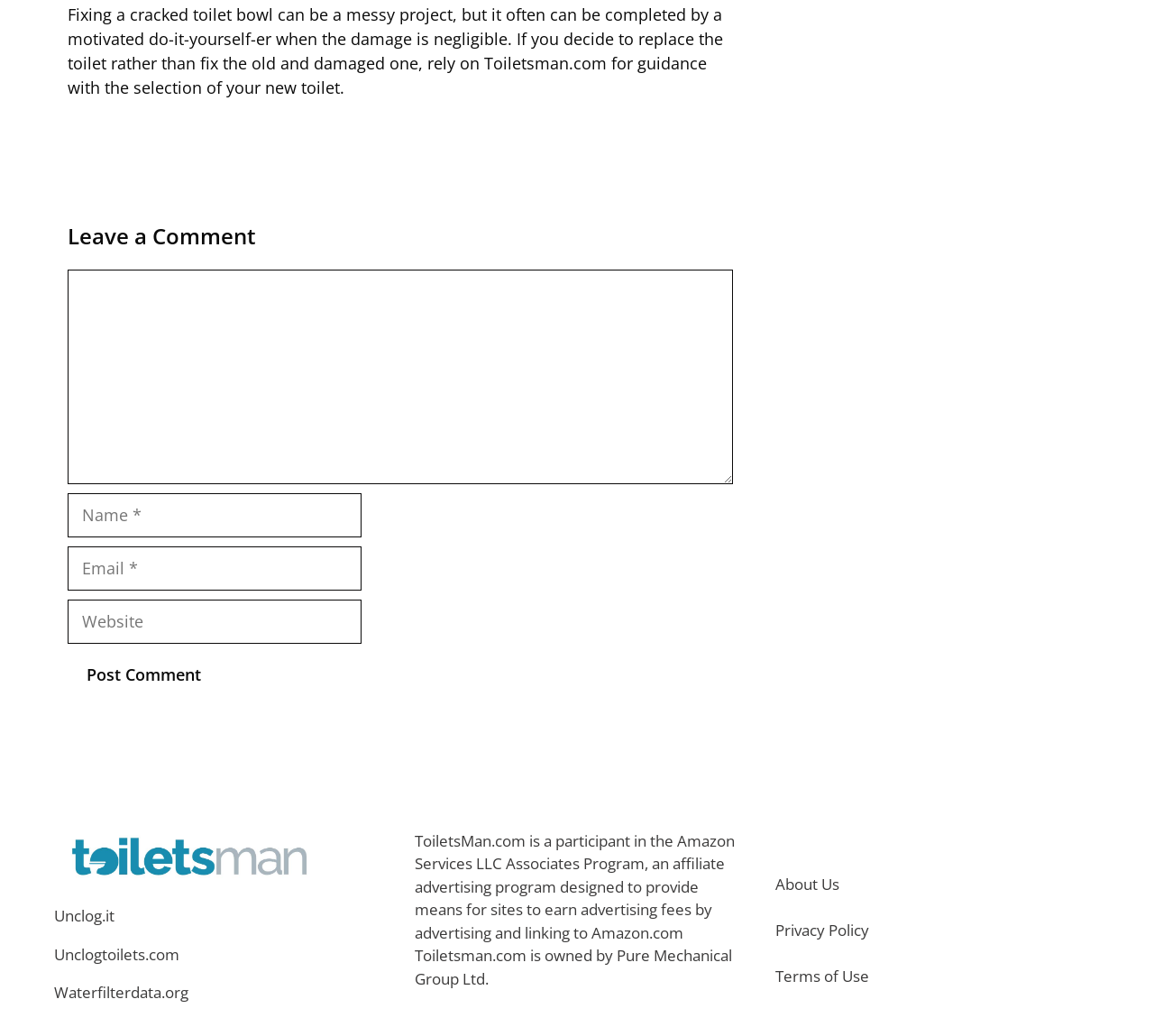Select the bounding box coordinates of the element I need to click to carry out the following instruction: "Post a comment".

[0.059, 0.63, 0.191, 0.672]